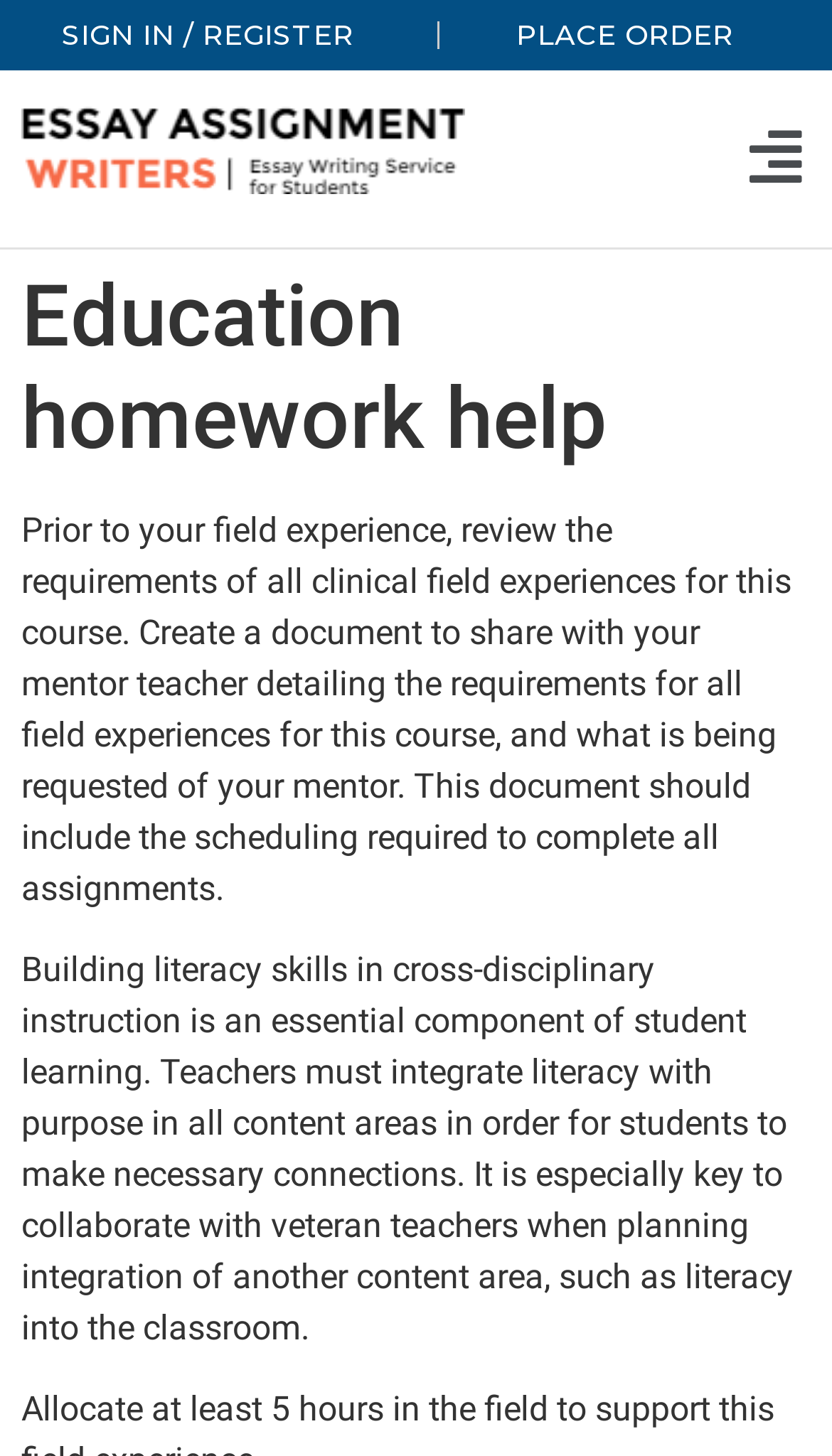What is the importance of literacy skills?
Answer with a single word or phrase, using the screenshot for reference.

Essential for student learning